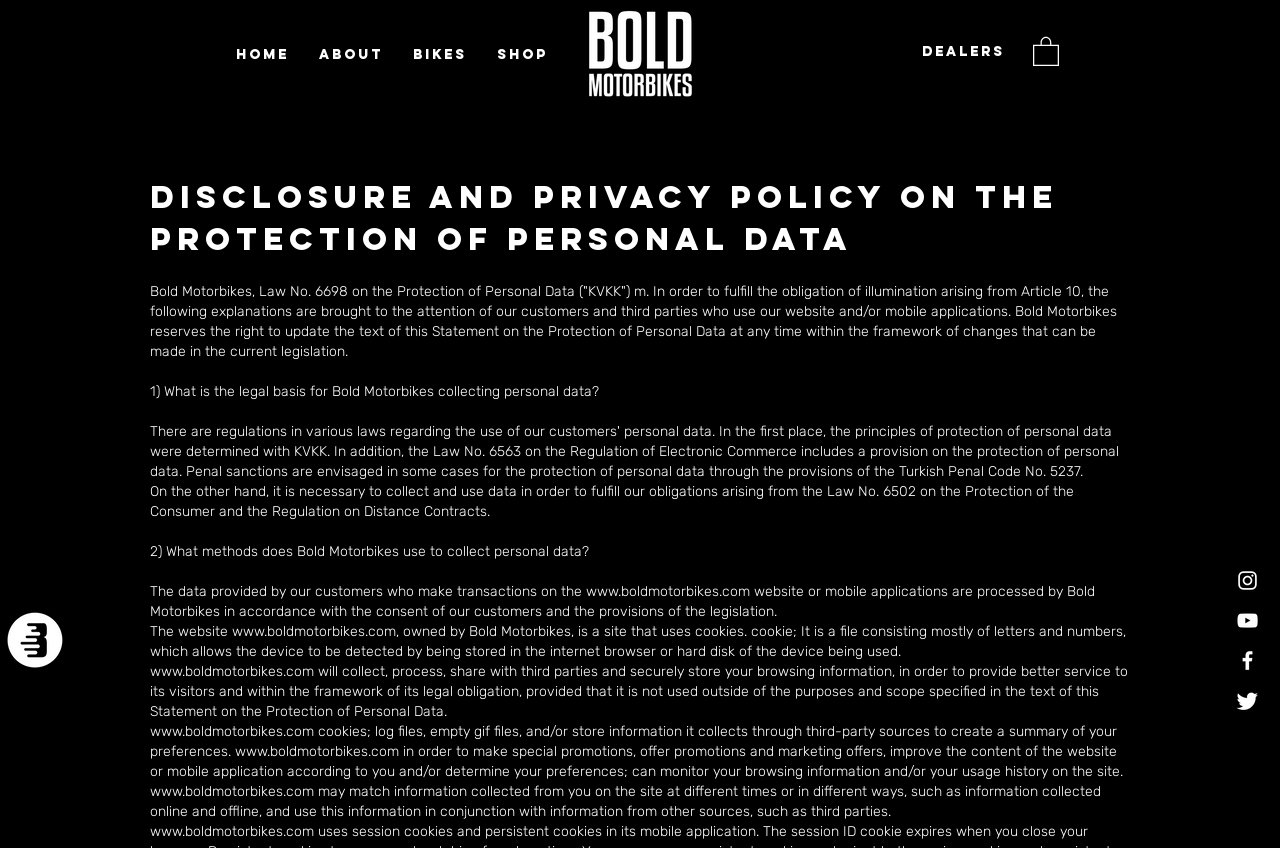Please find the bounding box coordinates of the element that you should click to achieve the following instruction: "View Bold Motorbikes Icon". The coordinates should be presented as four float numbers between 0 and 1: [left, top, right, bottom].

[0.005, 0.722, 0.049, 0.788]